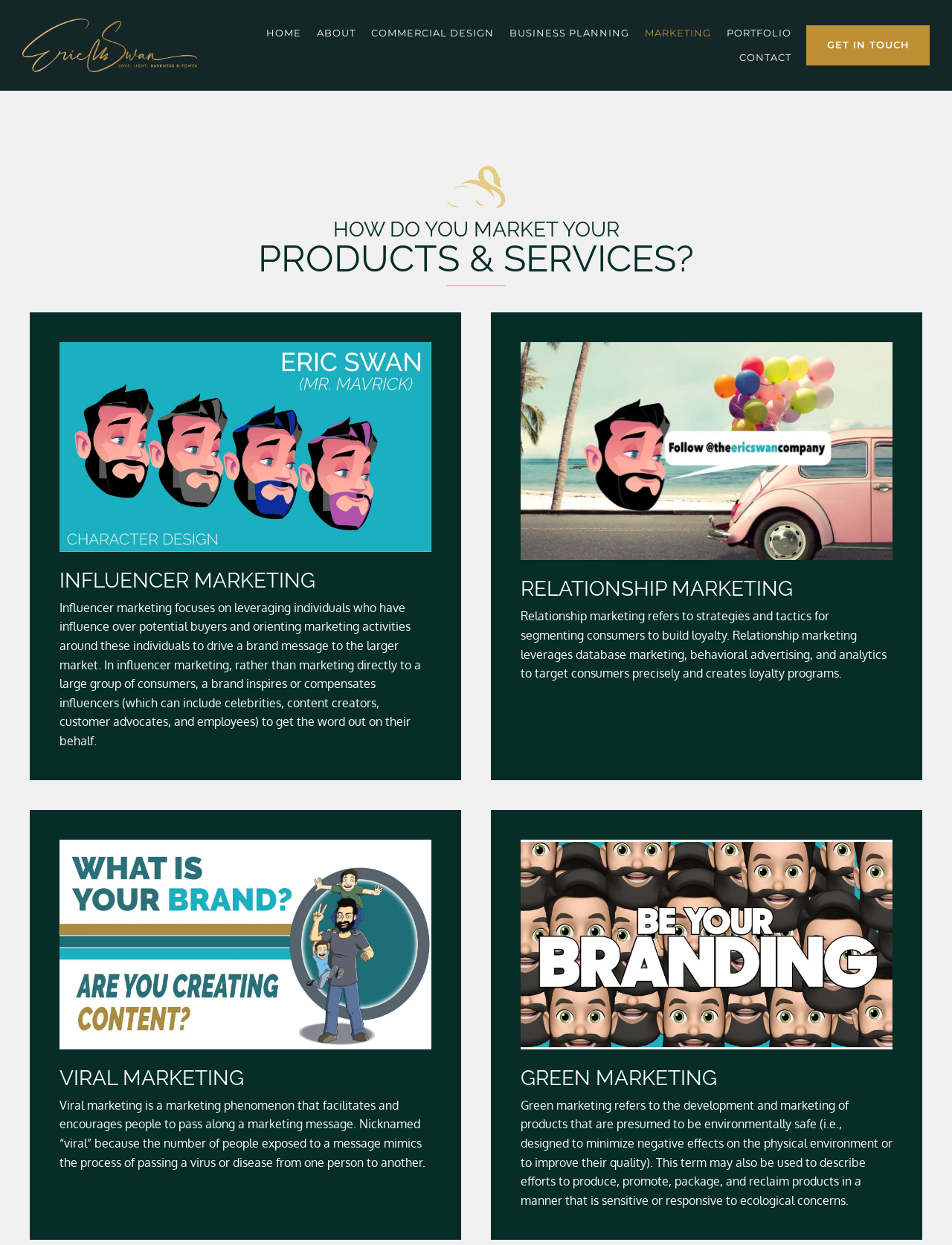What is the company name on the logo?
Answer the question with a thorough and detailed explanation.

I found the company name 'Swan Productions' on the logo by looking at the image description of the element with bounding box coordinates [0.469, 0.133, 0.531, 0.168] which is an image of the company logo.